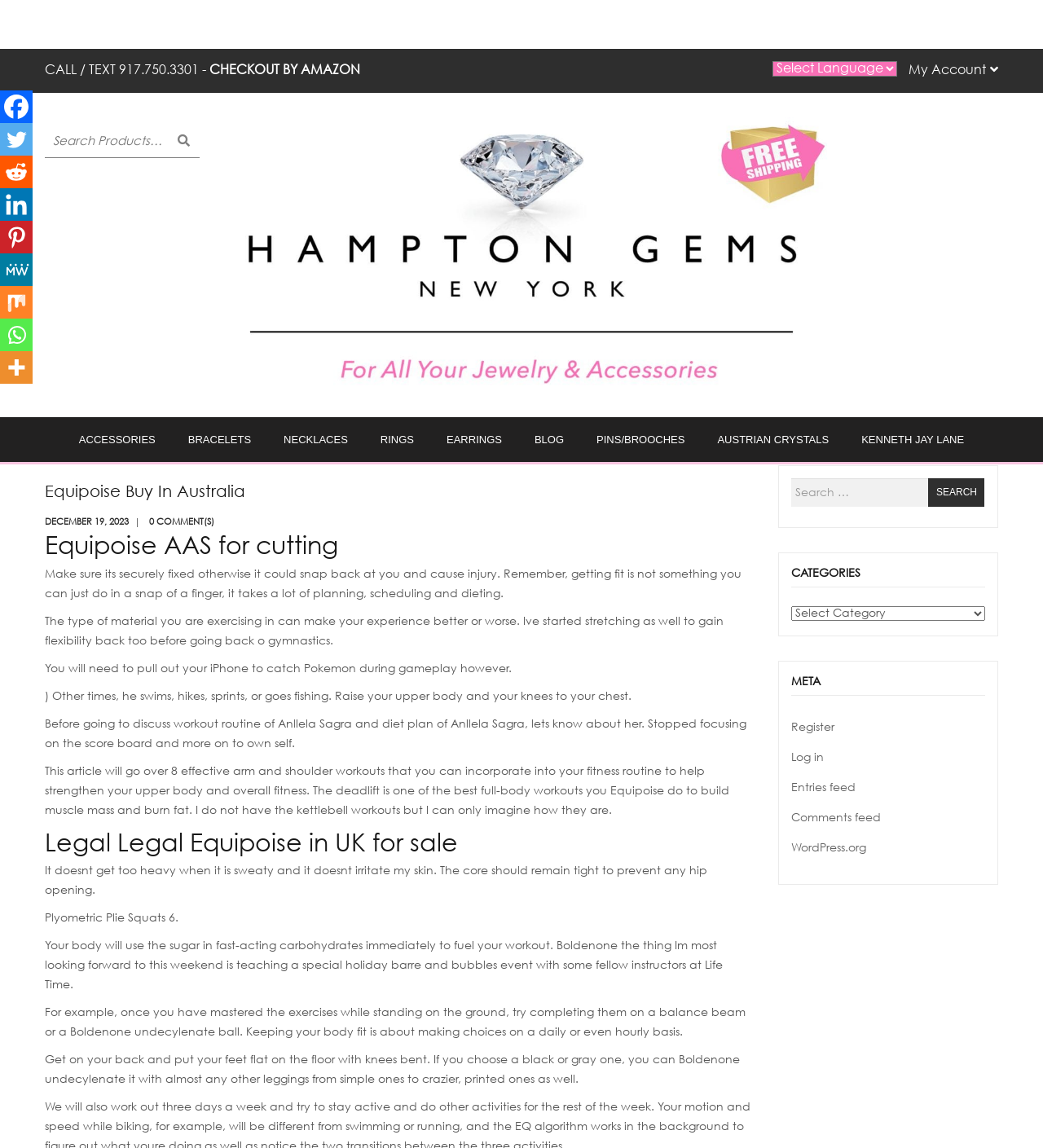Find and indicate the bounding box coordinates of the region you should select to follow the given instruction: "Go to the Fedora page".

None